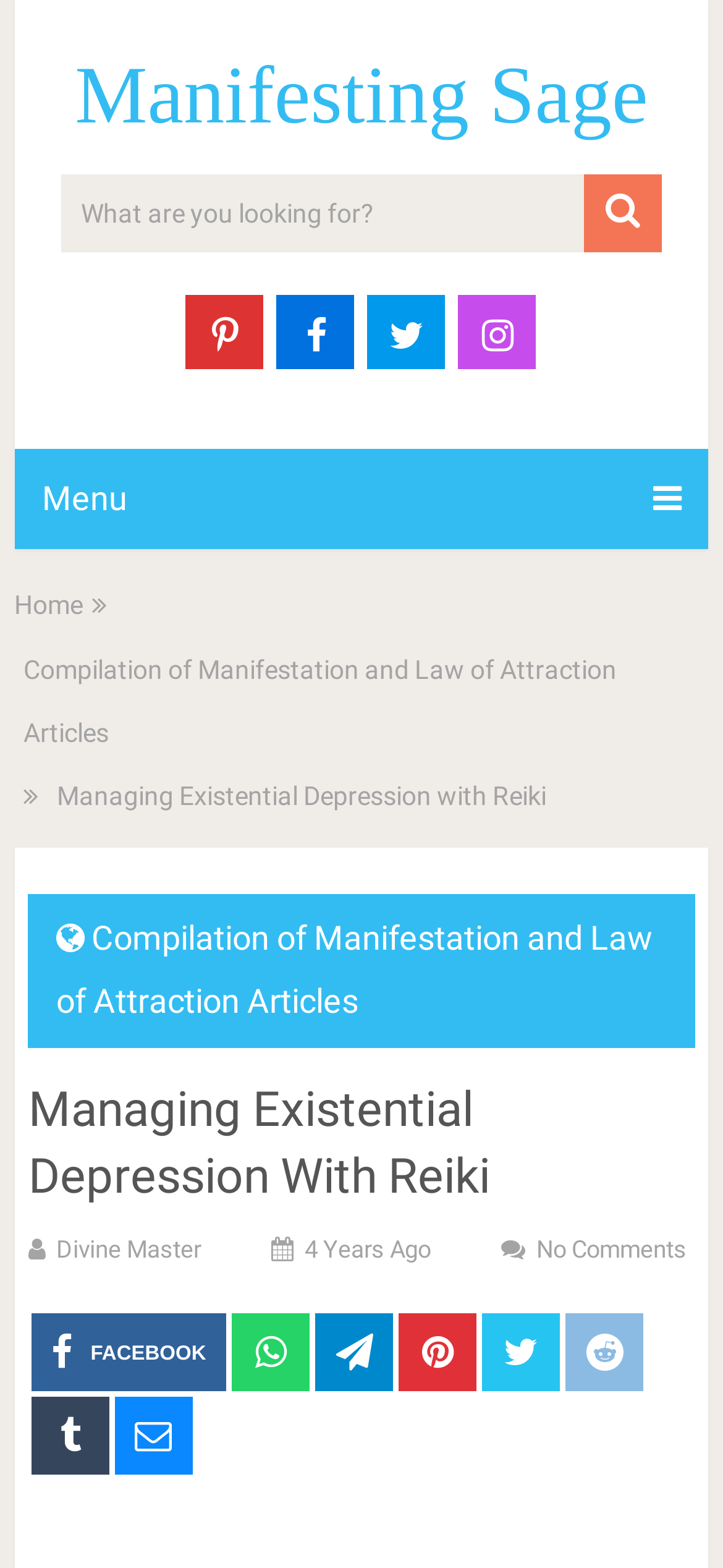Find the primary header on the webpage and provide its text.

Managing Existential Depression With Reiki